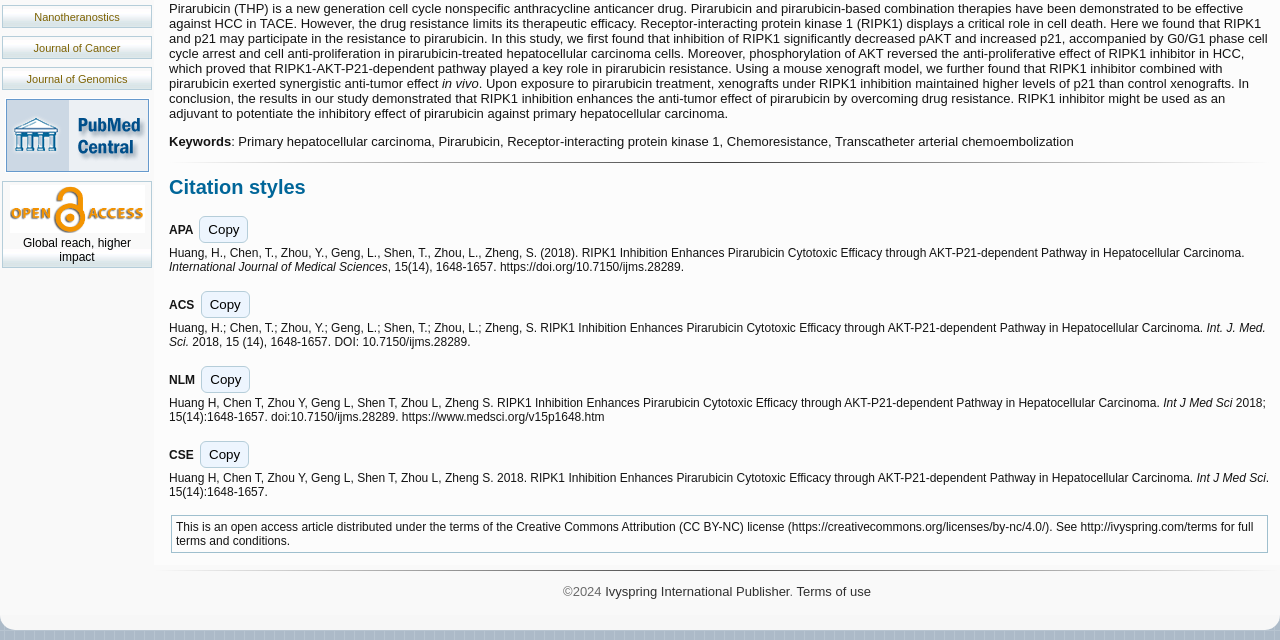Identify the bounding box of the UI element described as follows: "parent_node: Theranostics". Provide the coordinates as four float numbers in the range of 0 to 1 [left, top, right, bottom].

[0.0, 0.153, 0.12, 0.27]